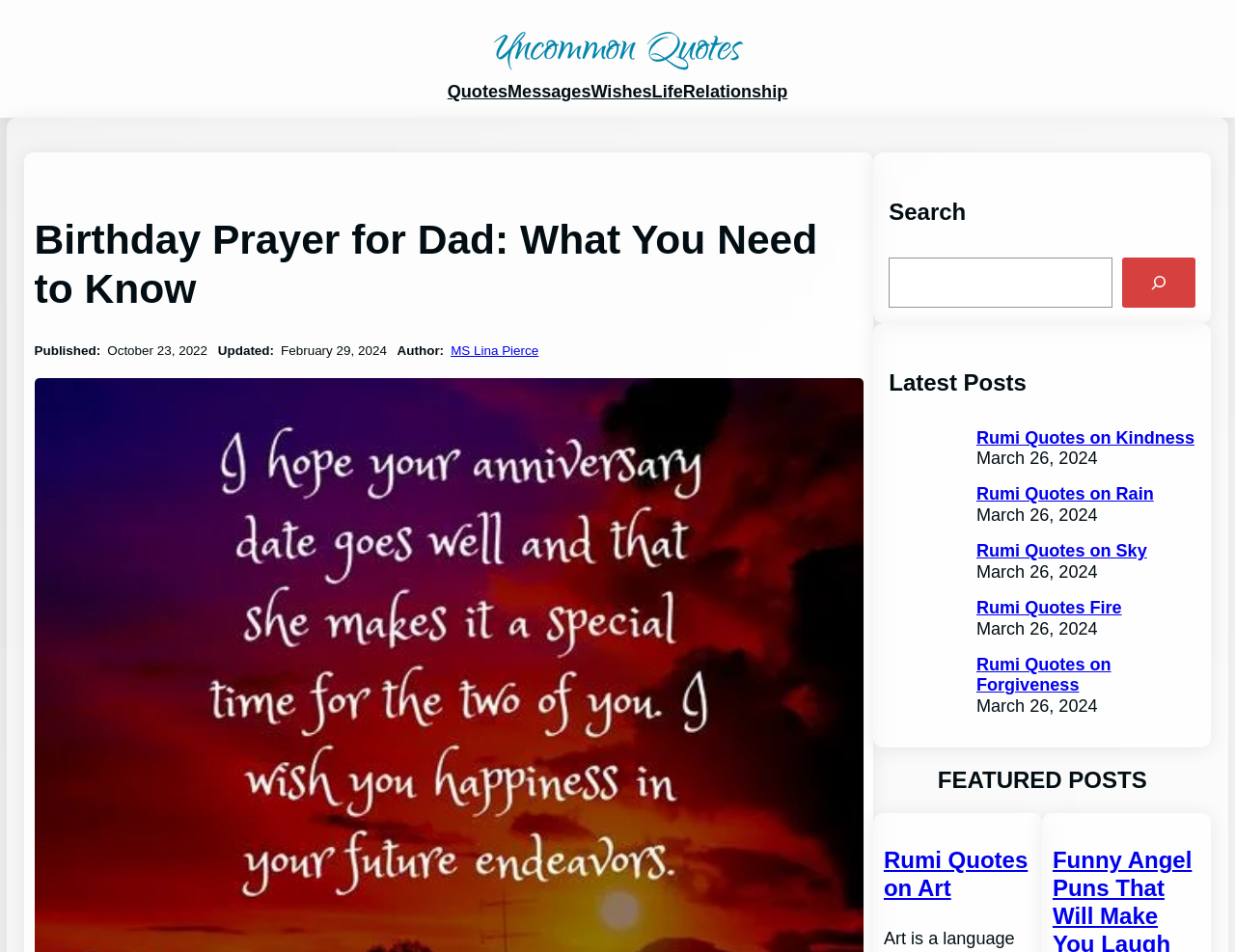Specify the bounding box coordinates of the area that needs to be clicked to achieve the following instruction: "Browse the 'Latest Posts' section".

[0.72, 0.388, 0.968, 0.417]